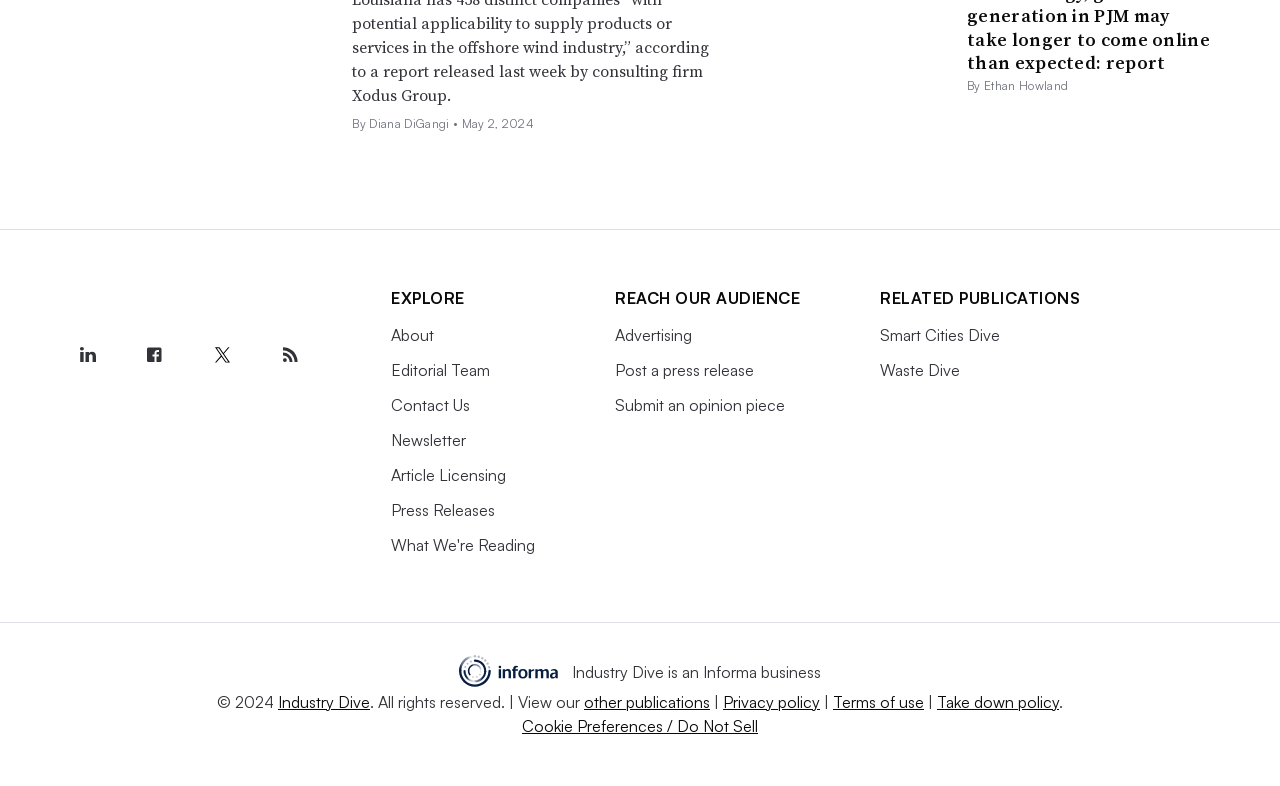Can you show the bounding box coordinates of the region to click on to complete the task described in the instruction: "Read What We're Reading"?

[0.306, 0.681, 0.418, 0.706]